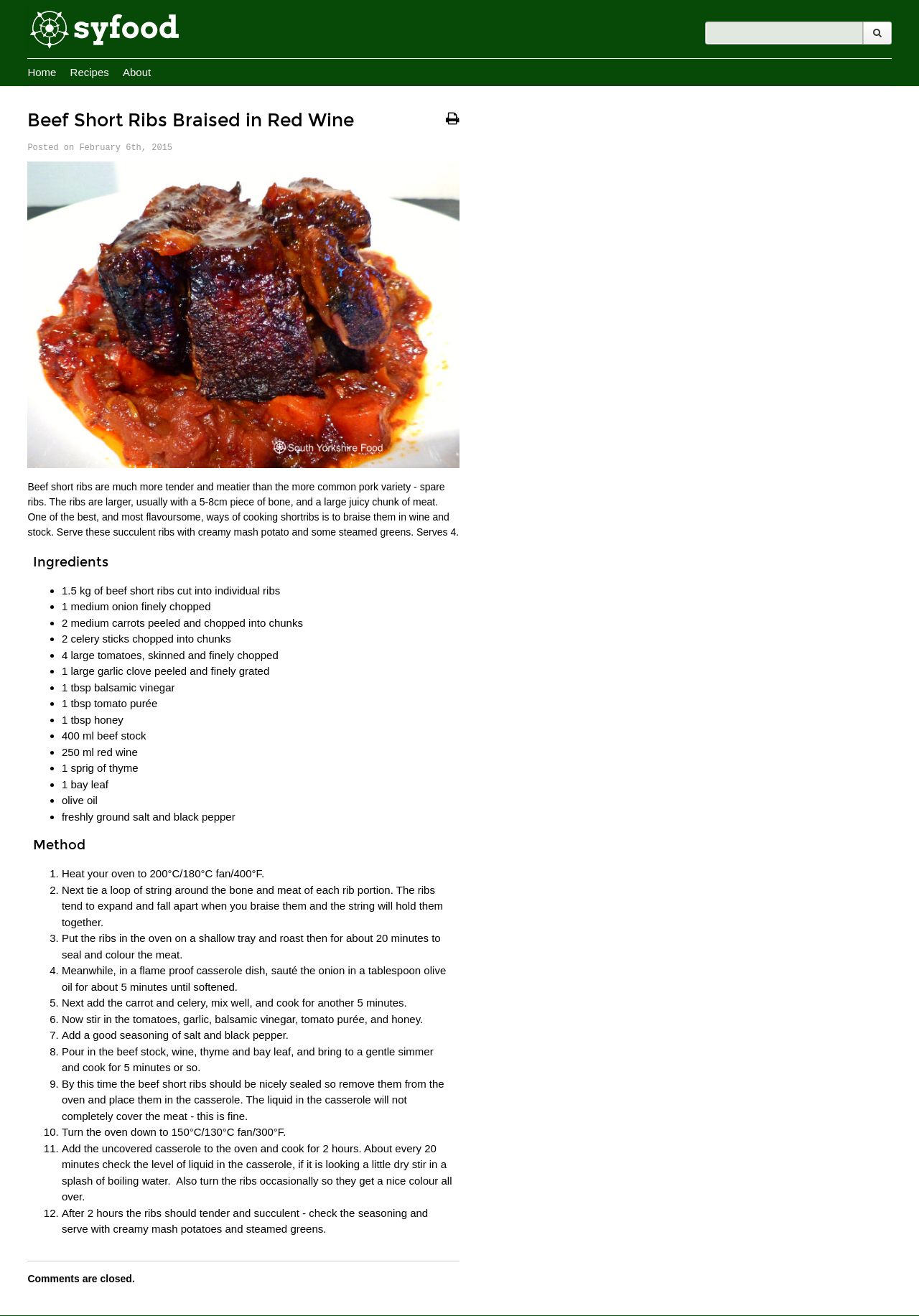What is the temperature of the oven for the initial roasting of the ribs?
Look at the image and answer the question using a single word or phrase.

200°C/180°C fan/400°F